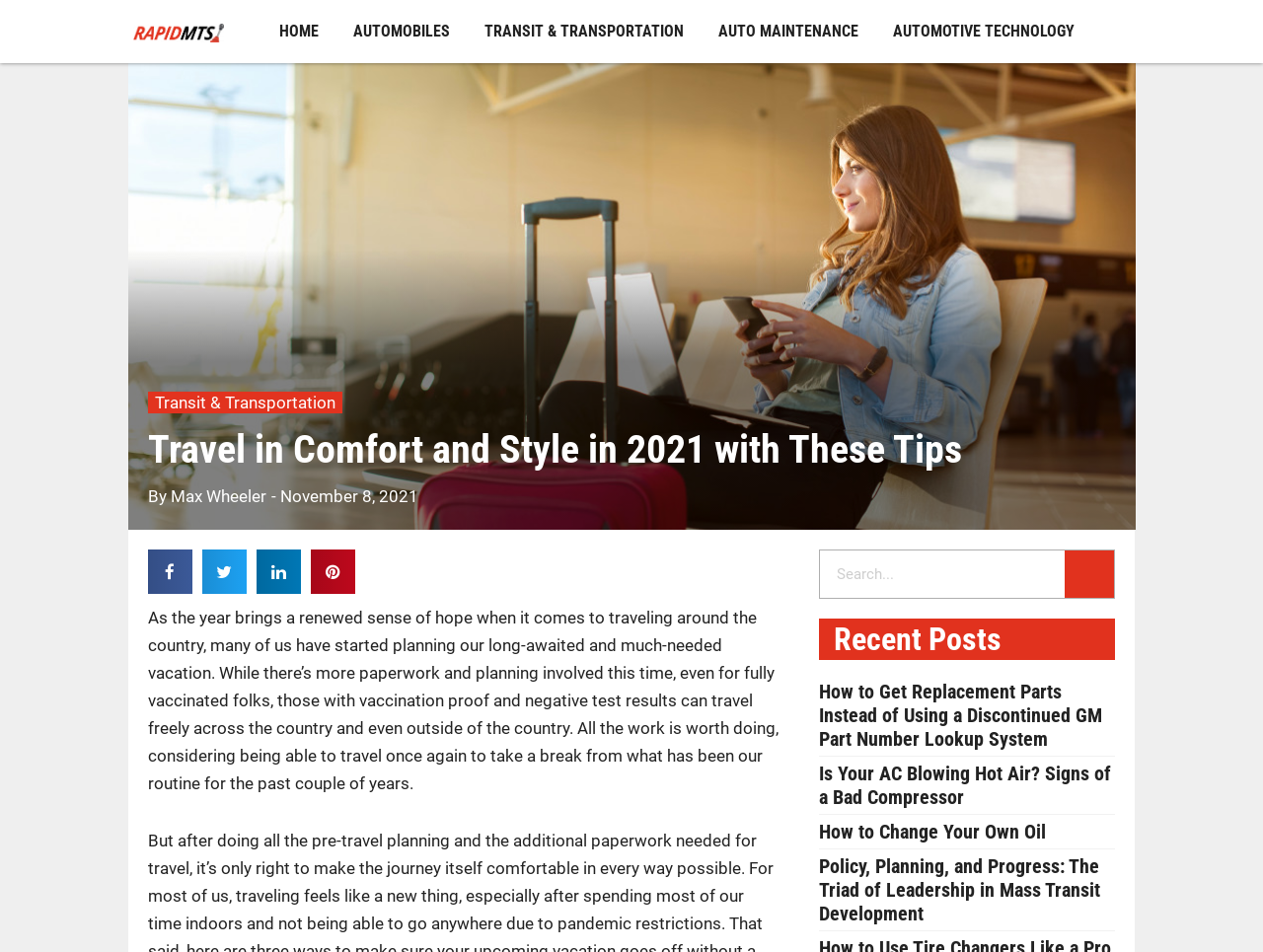Identify the bounding box coordinates of the element to click to follow this instruction: 'Click on the 'HOME' link'. Ensure the coordinates are four float values between 0 and 1, provided as [left, top, right, bottom].

[0.221, 0.01, 0.253, 0.056]